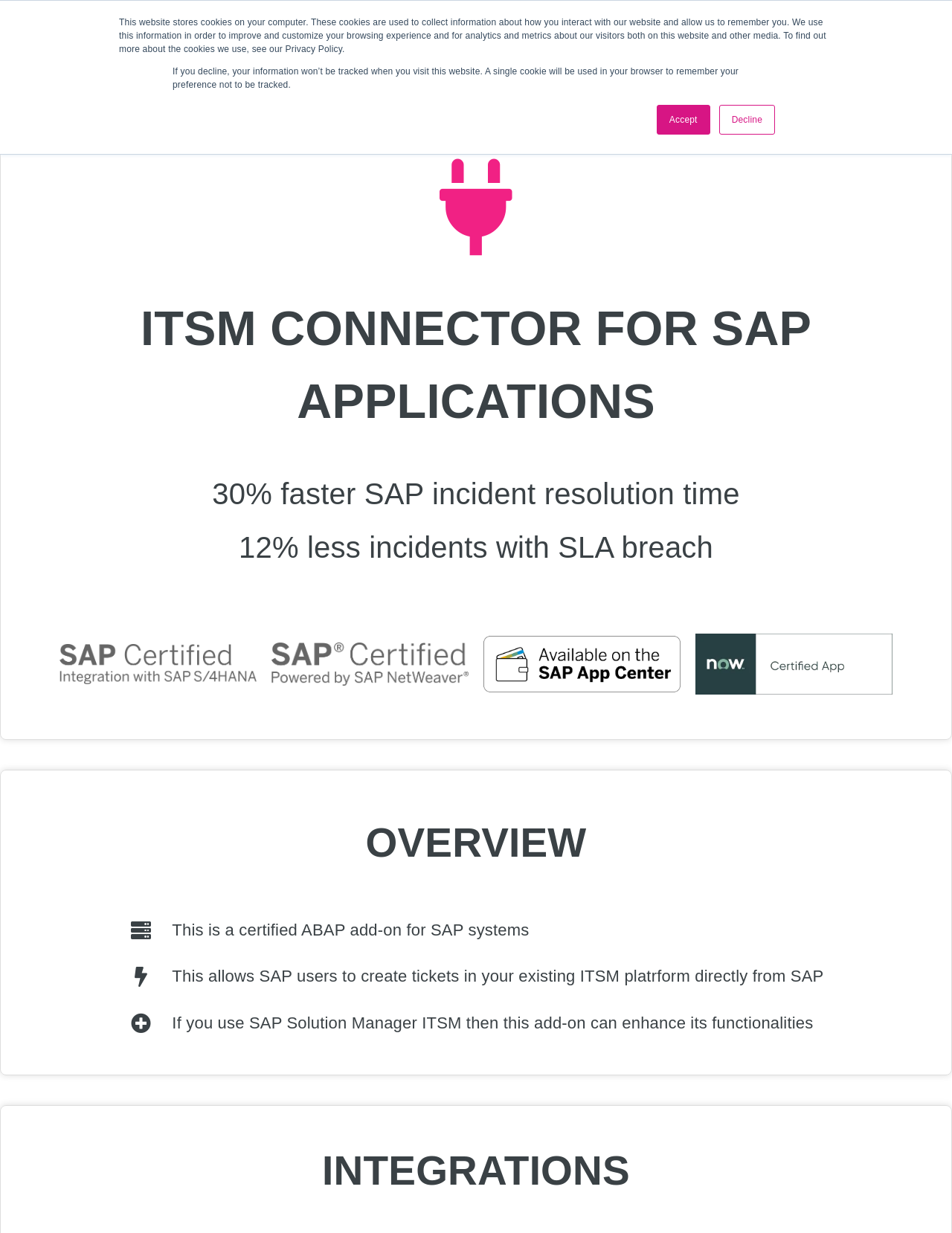Provide a one-word or short-phrase response to the question:
What is the benefit of using this ITSM connector?

30% faster SAP incident resolution time